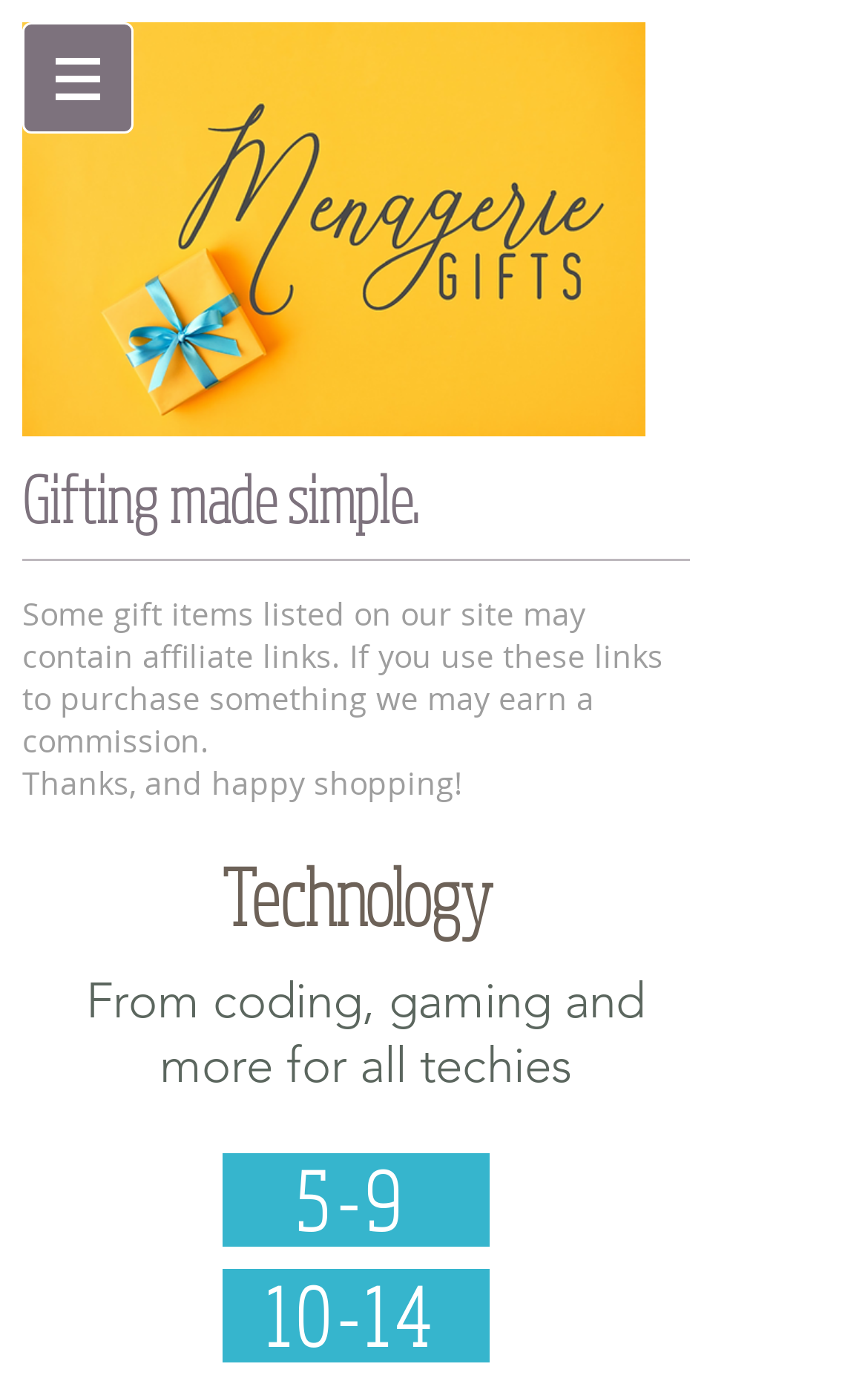What is the tone of the website's message?
Give a single word or phrase answer based on the content of the image.

Friendly